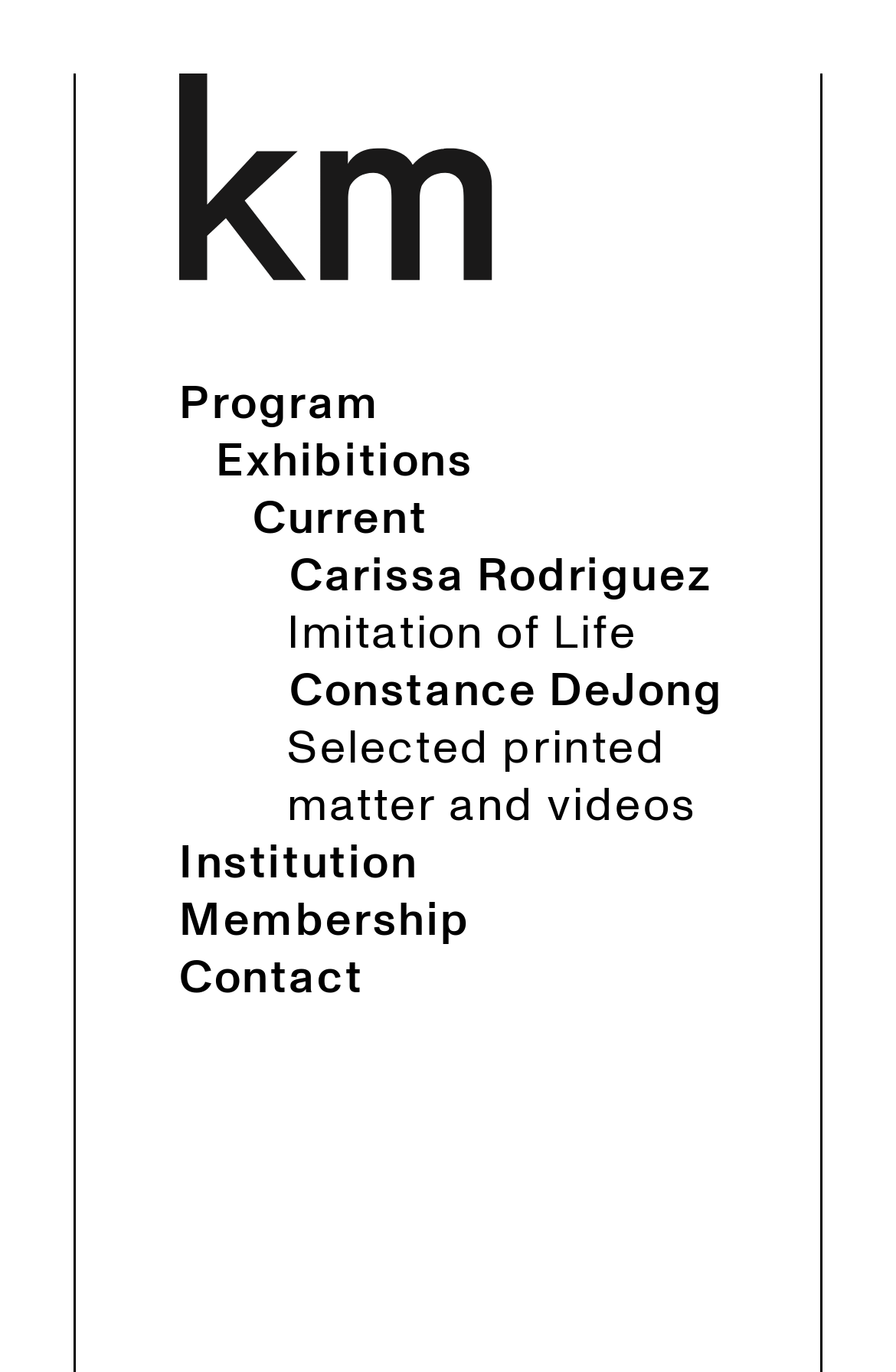Give a concise answer using one word or a phrase to the following question:
How many links are on the top section?

6